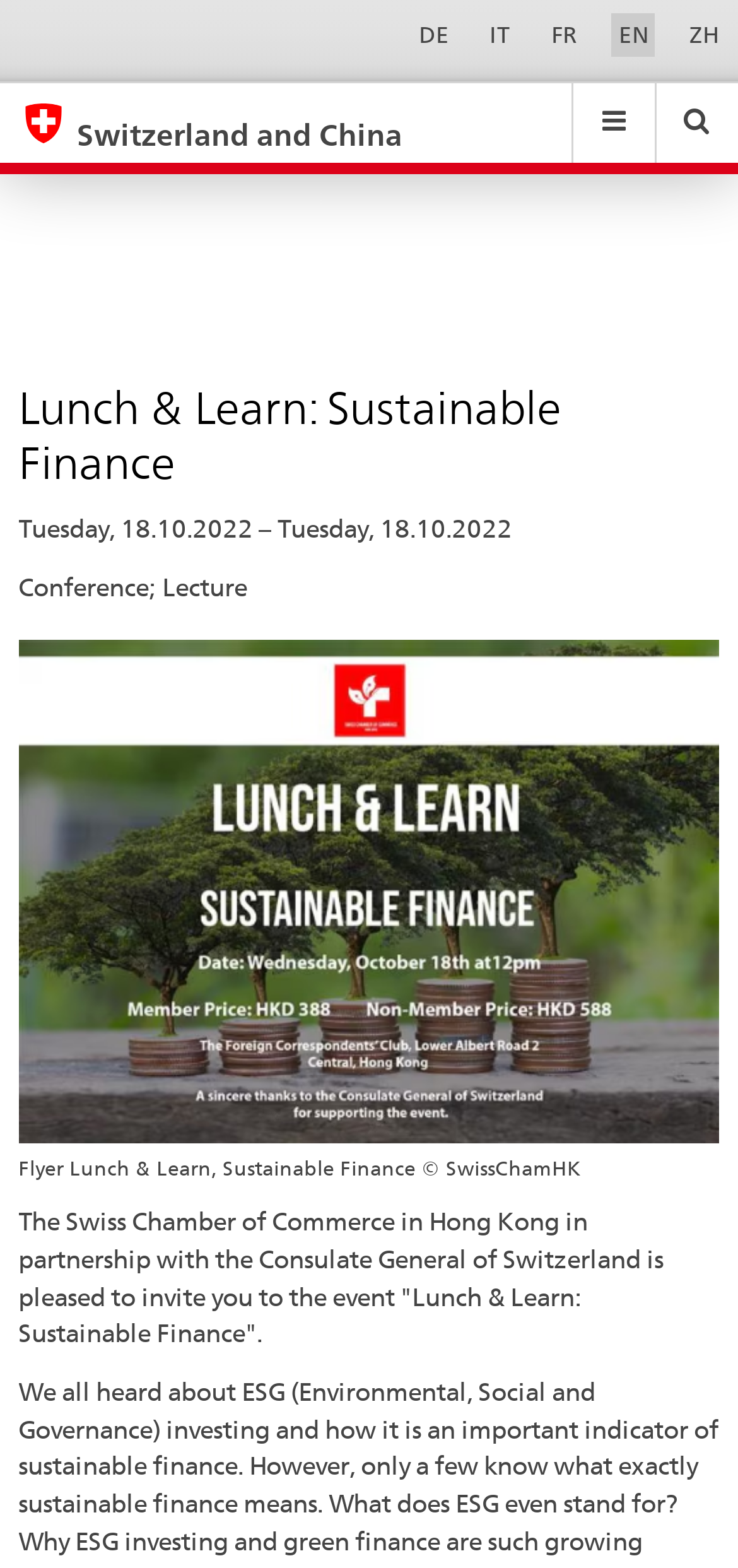Determine the bounding box coordinates for the region that must be clicked to execute the following instruction: "Search for an event".

[0.025, 0.111, 0.759, 0.146]